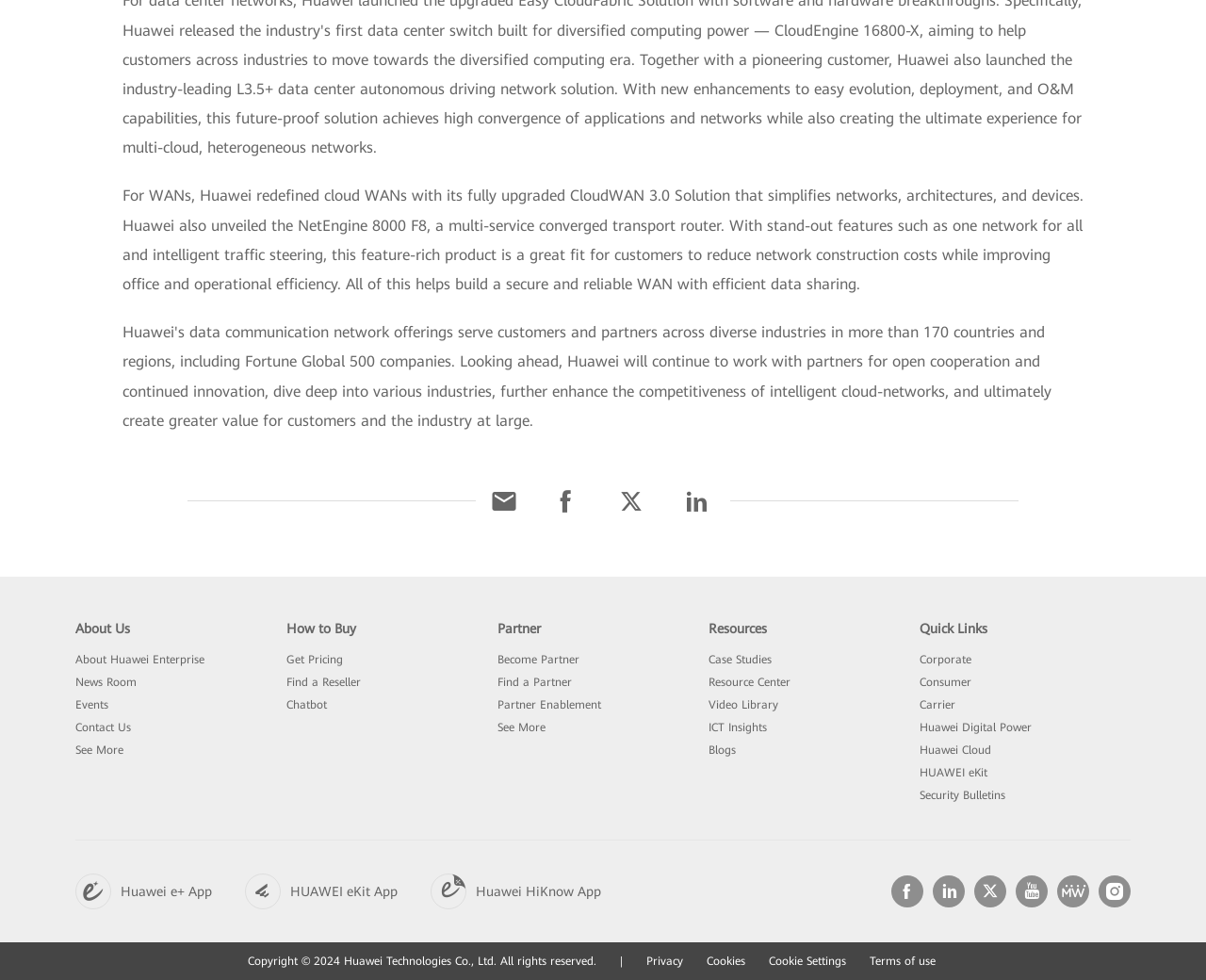Can you identify the bounding box coordinates of the clickable region needed to carry out this instruction: 'Read Case Studies'? The coordinates should be four float numbers within the range of 0 to 1, stated as [left, top, right, bottom].

[0.588, 0.667, 0.64, 0.68]